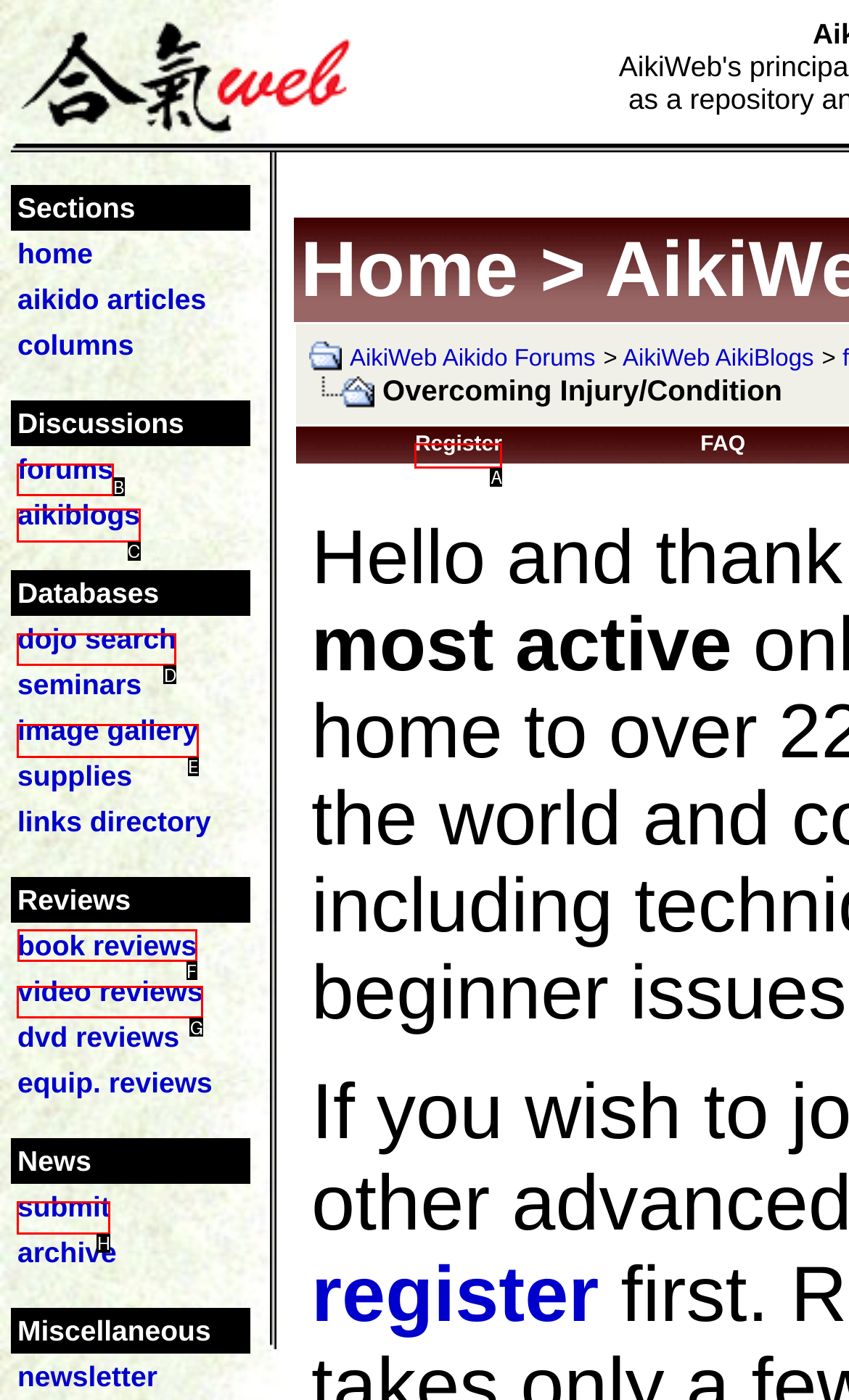Look at the highlighted elements in the screenshot and tell me which letter corresponds to the task: Read book reviews.

F